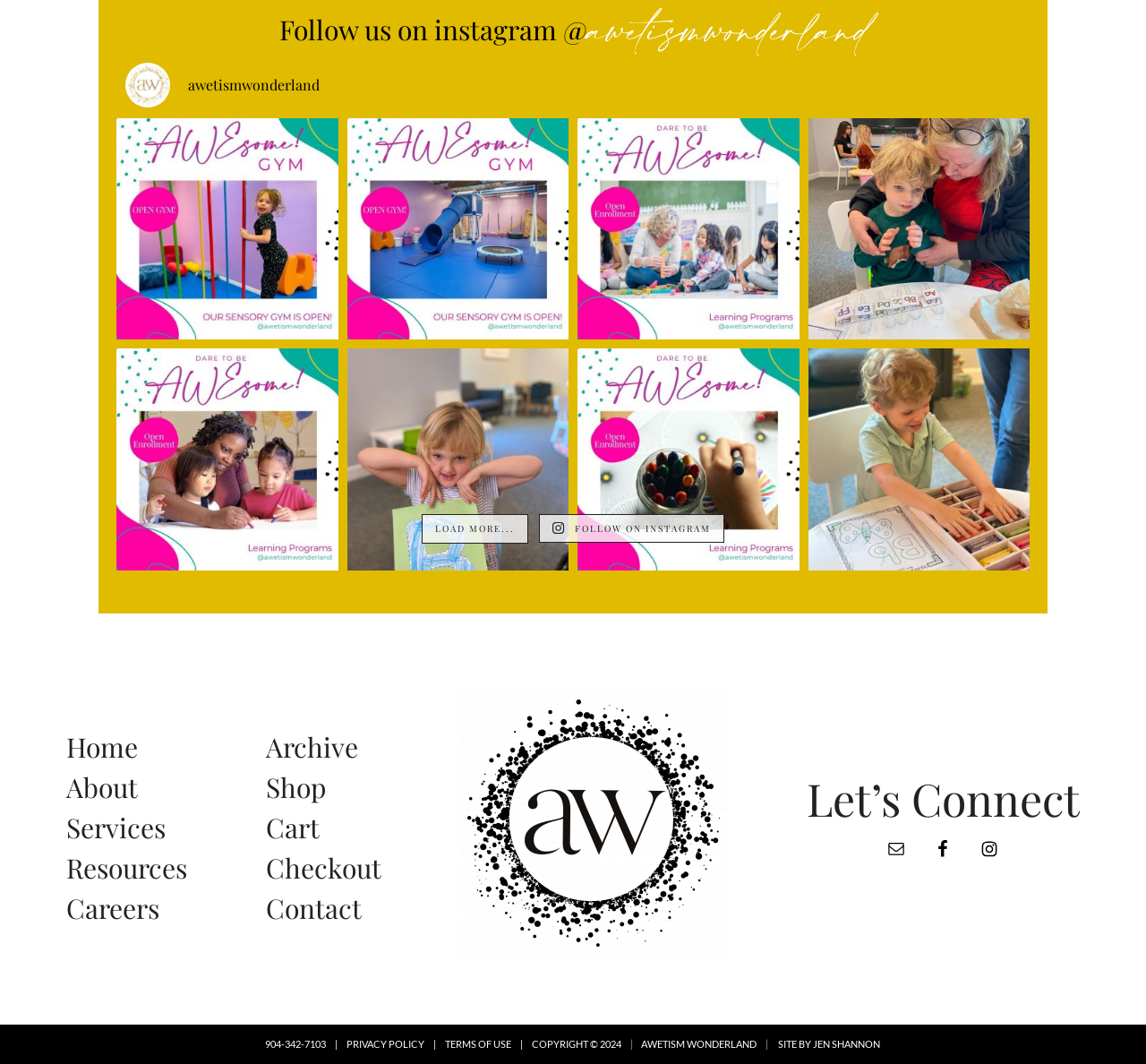What is the theme of the sensory gym?
Based on the image, answer the question with as much detail as possible.

The theme of the sensory gym can be inferred from the text in the link 'Come play at our place! Our new indoor, air conditioned sensory play gym is open to the public!' which describes the features of the gym.